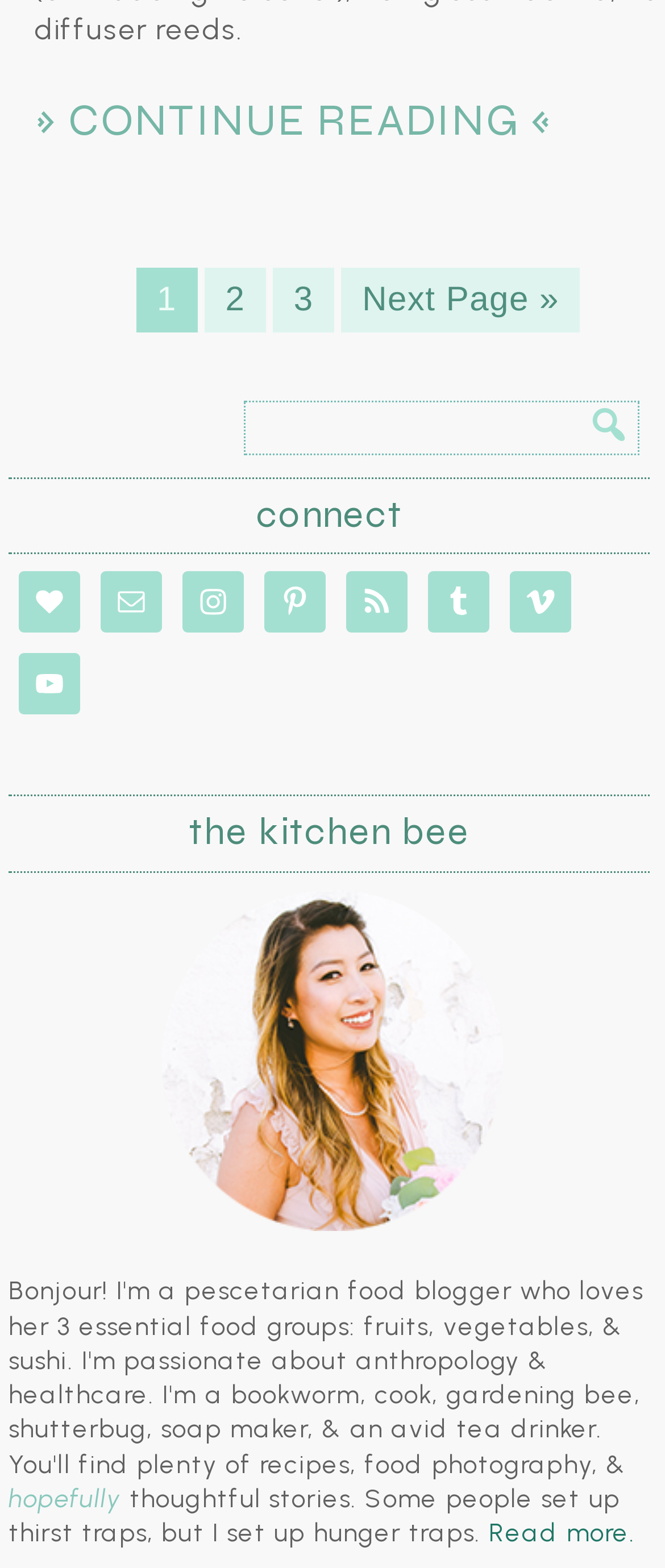Locate the bounding box coordinates of the element I should click to achieve the following instruction: "Follow on Bloglovin".

[0.028, 0.365, 0.121, 0.404]